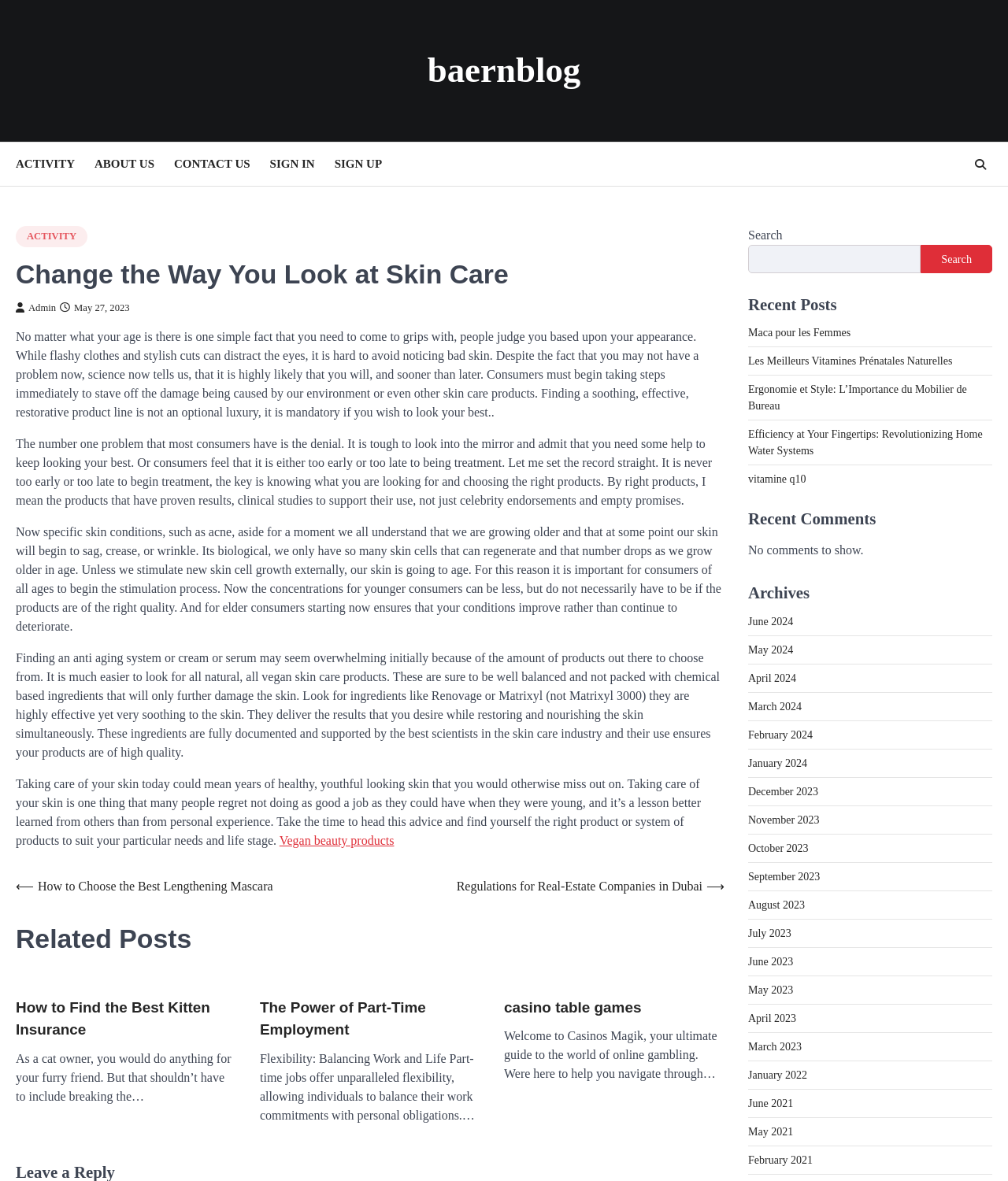Select the bounding box coordinates of the element I need to click to carry out the following instruction: "Learn about 'Vegan beauty products'".

[0.277, 0.706, 0.391, 0.717]